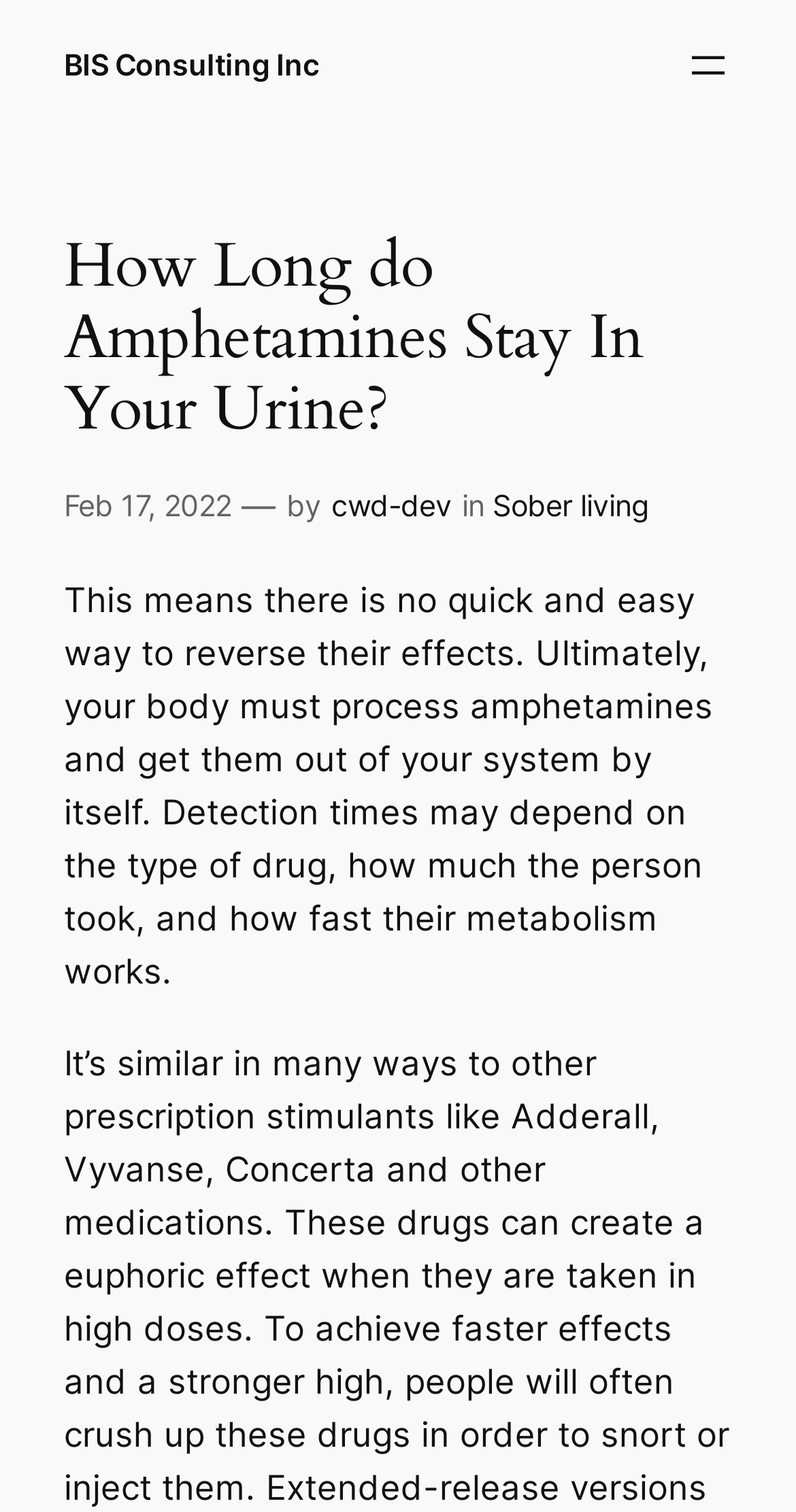Respond with a single word or phrase:
How does the body process amphetamines?

By itself